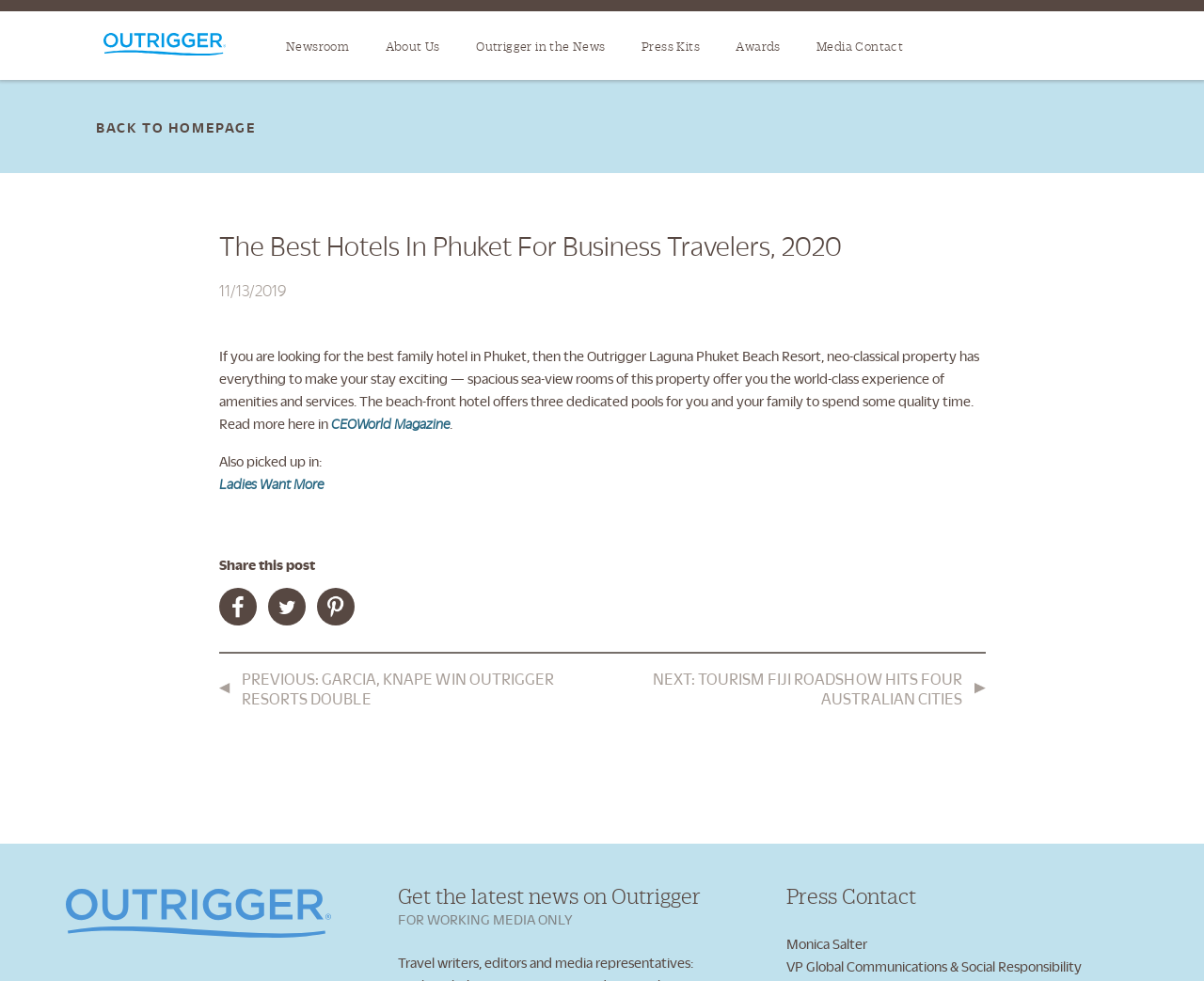Locate the UI element that matches the description Awards in the webpage screenshot. Return the bounding box coordinates in the format (top-left x, top-left y, bottom-right x, bottom-right y), with values ranging from 0 to 1.

[0.611, 0.038, 0.648, 0.055]